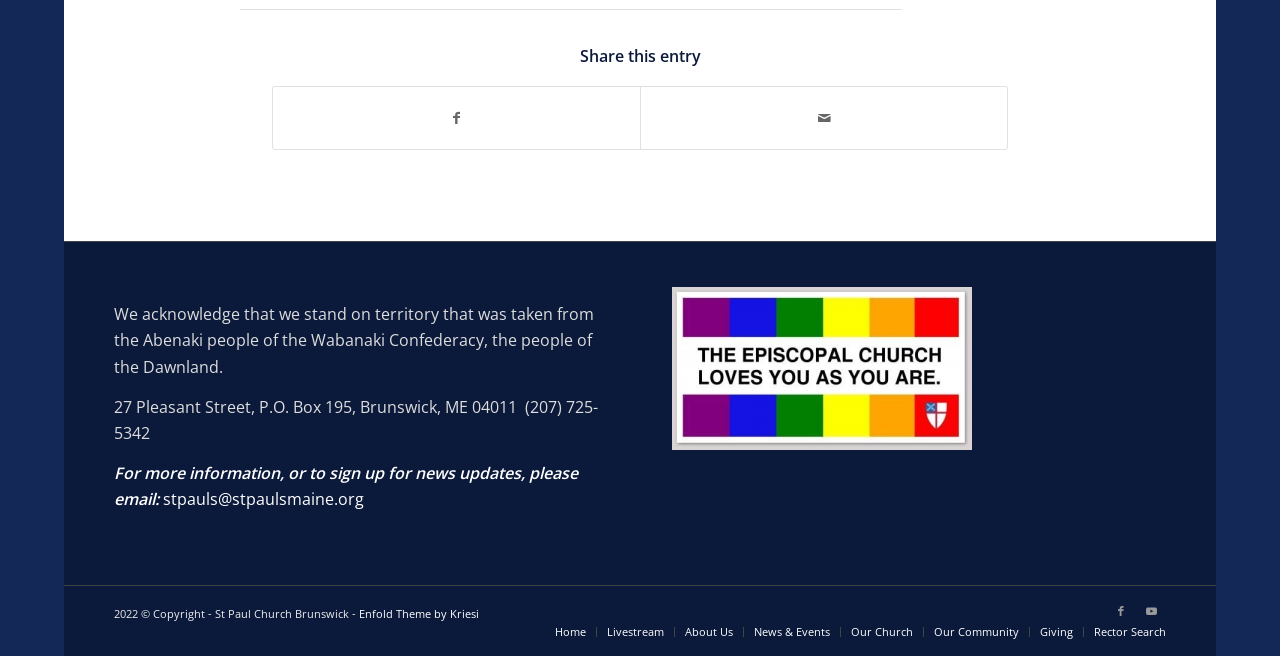Please find the bounding box coordinates of the section that needs to be clicked to achieve this instruction: "Go to the Home page".

[0.434, 0.952, 0.458, 0.975]